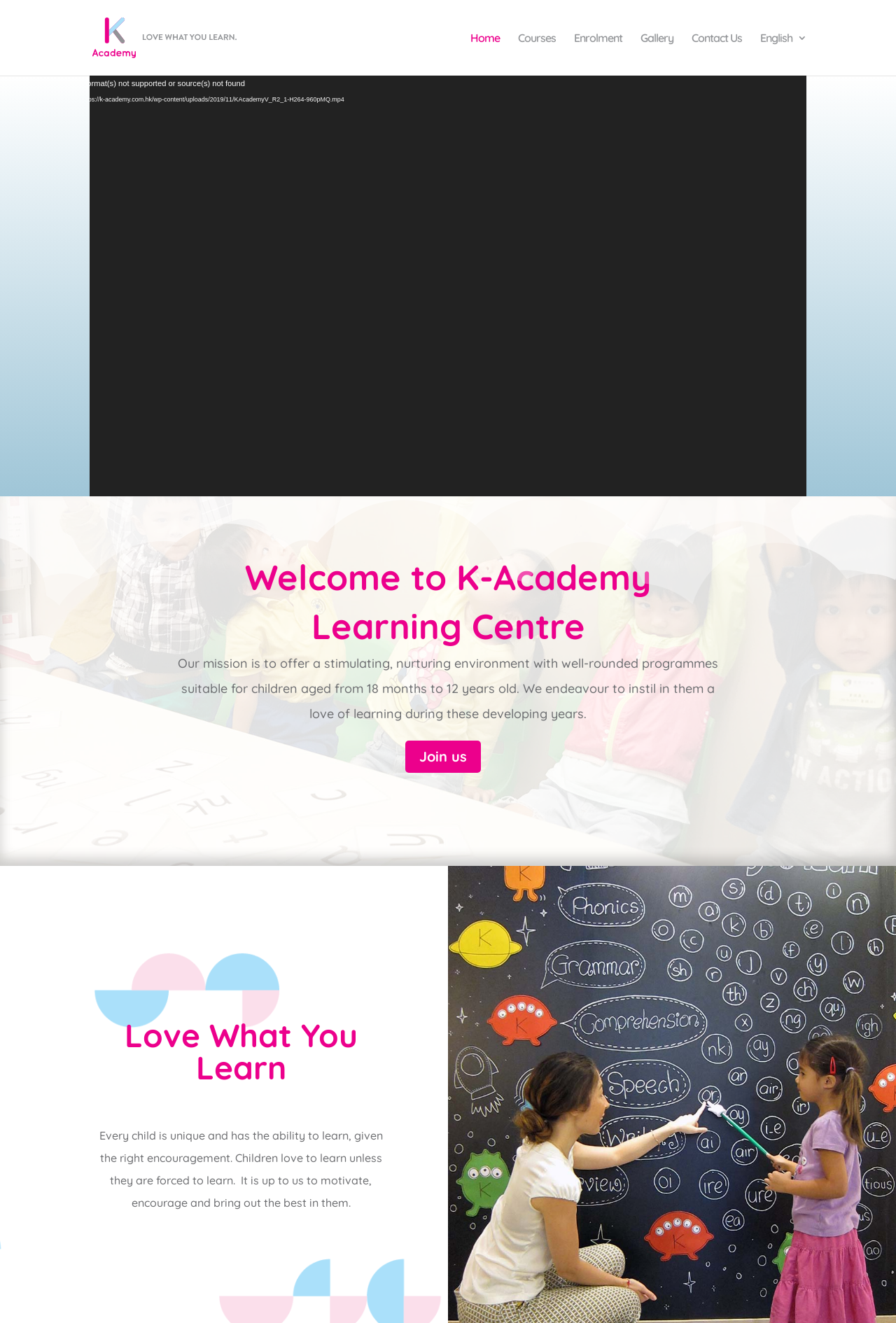Determine the bounding box coordinates for the area that needs to be clicked to fulfill this task: "Click on the 'A.Sushentsov' link". The coordinates must be given as four float numbers between 0 and 1, i.e., [left, top, right, bottom].

None